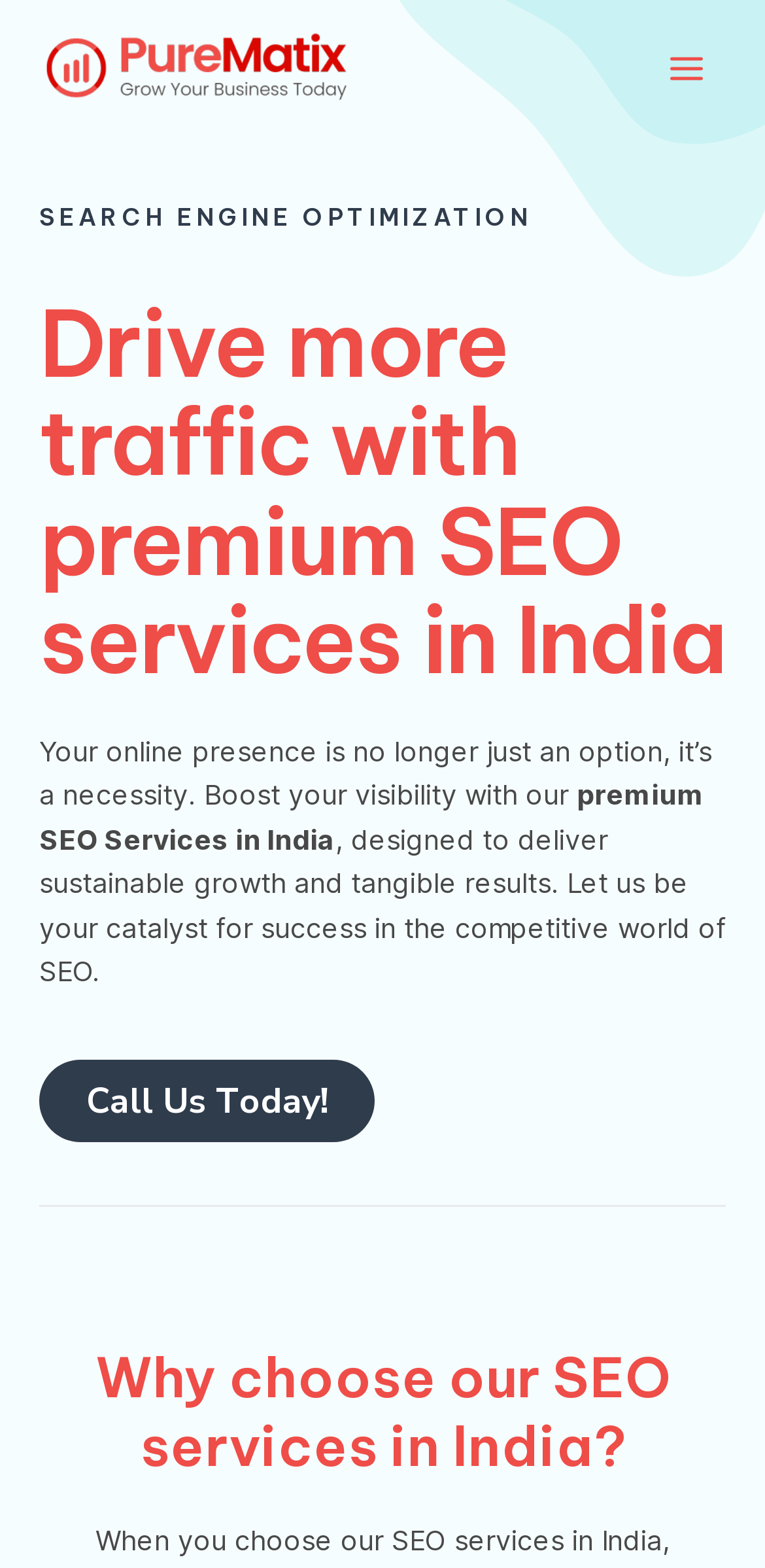What is the call-to-action on the webpage?
Look at the screenshot and respond with a single word or phrase.

Call Us Today!